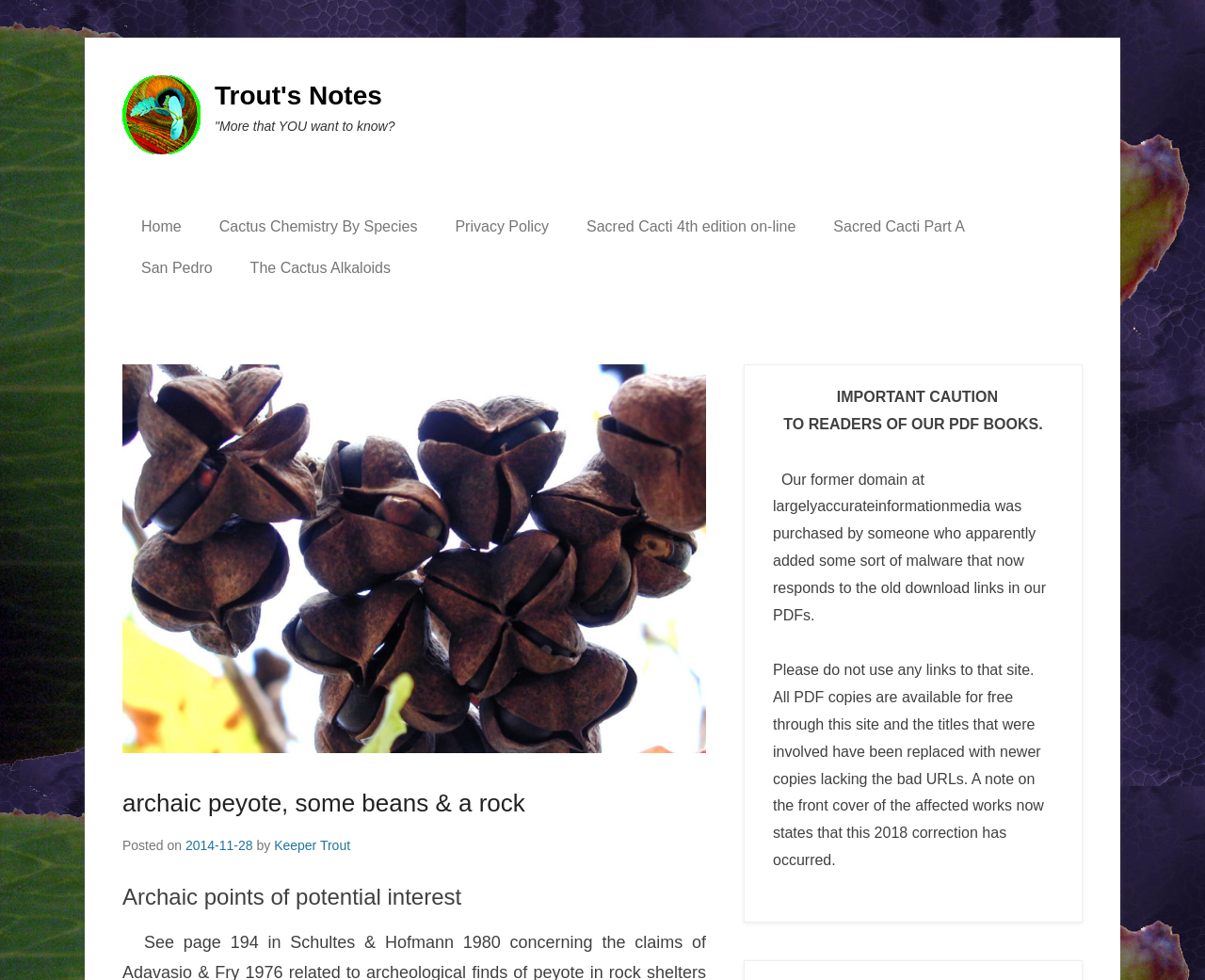Please specify the coordinates of the bounding box for the element that should be clicked to carry out this instruction: "View blog". The coordinates must be four float numbers between 0 and 1, formatted as [left, top, right, bottom].

None